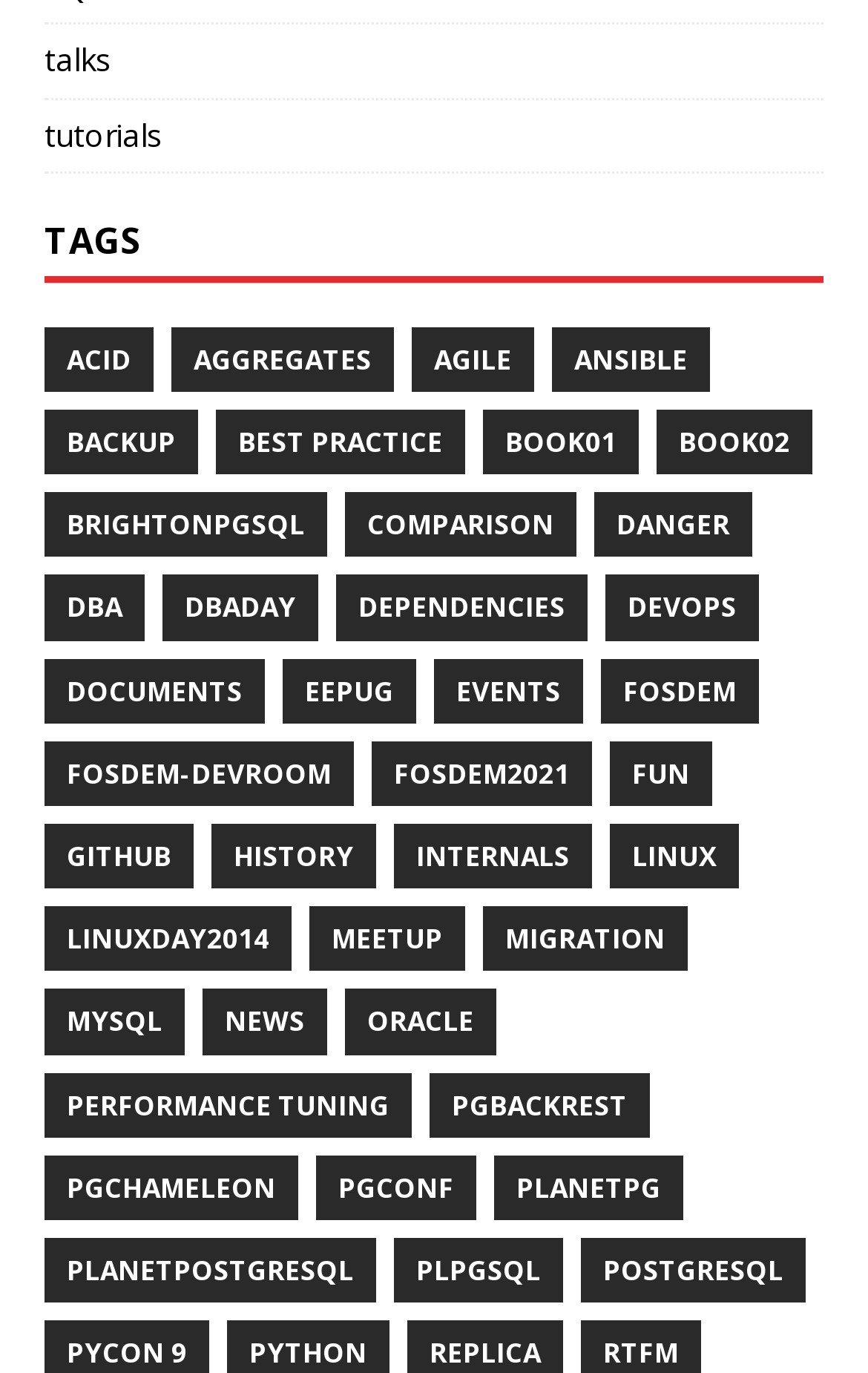Determine the bounding box coordinates of the clickable region to carry out the instruction: "visit AGILE page".

[0.474, 0.238, 0.615, 0.286]